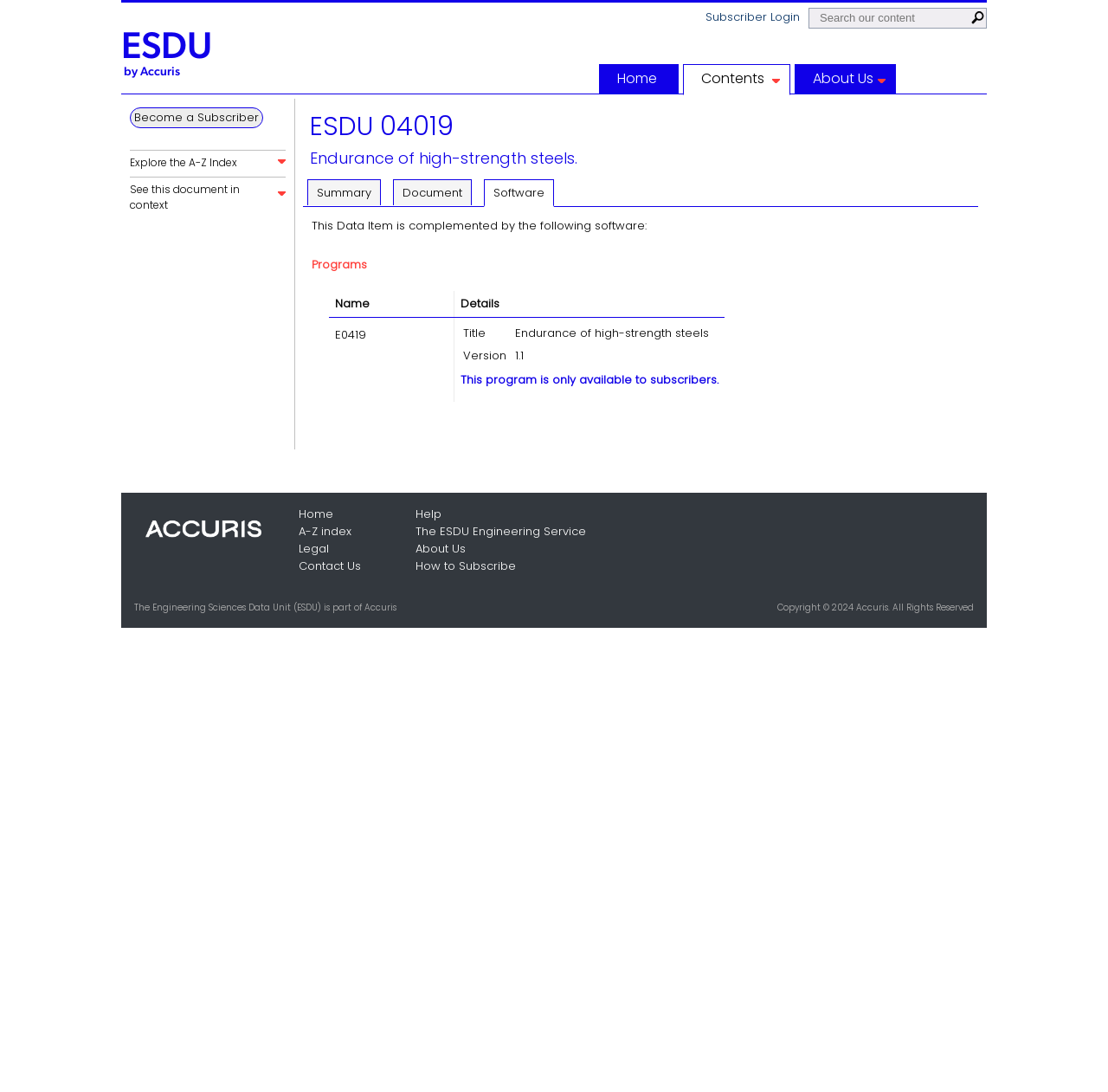Identify the bounding box coordinates for the UI element described as: "How to Subscribe".

[0.375, 0.511, 0.466, 0.526]